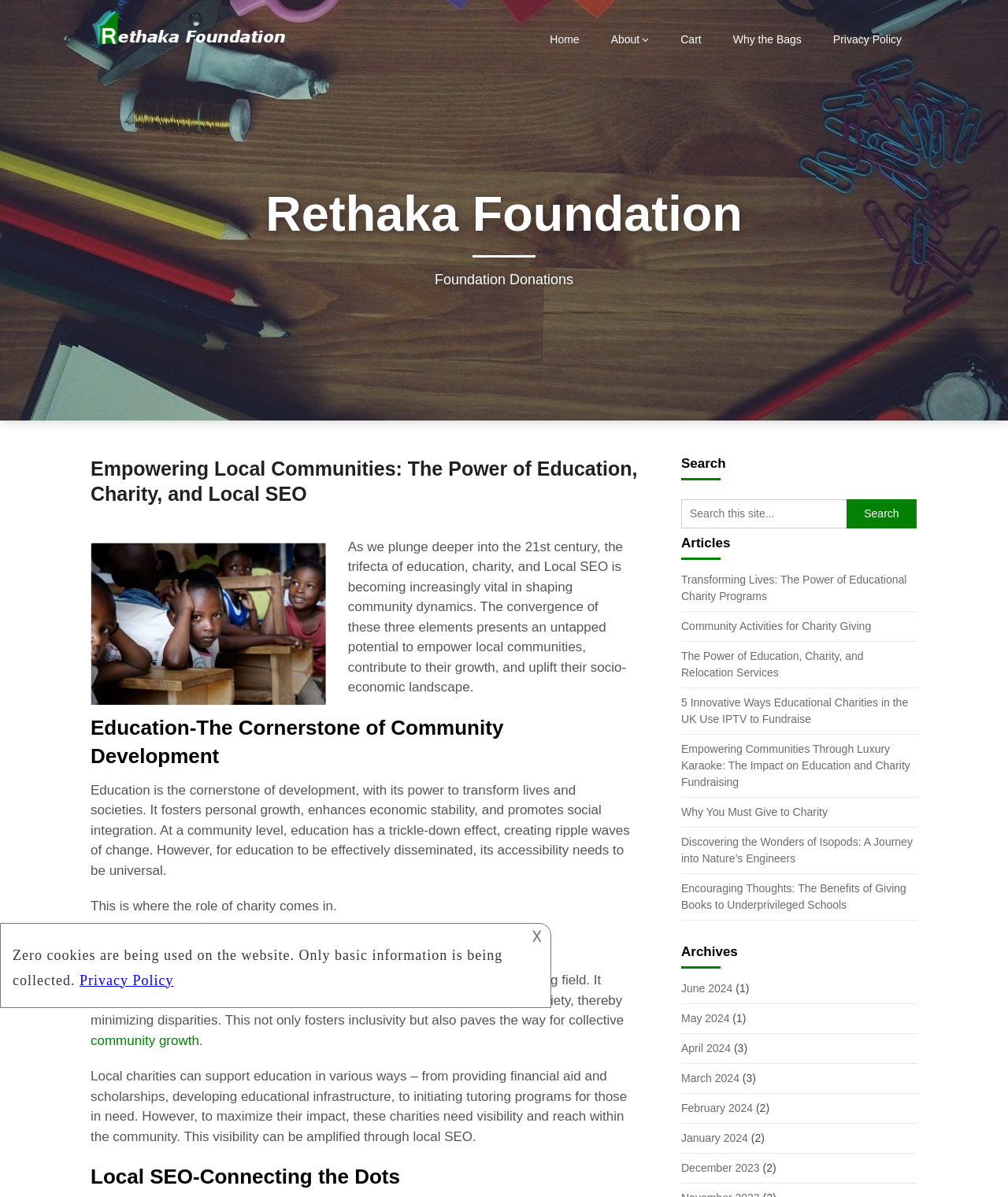Can you determine the bounding box coordinates of the area that needs to be clicked to fulfill the following instruction: "Click on the 'Cart' link"?

[0.66, 0.018, 0.711, 0.048]